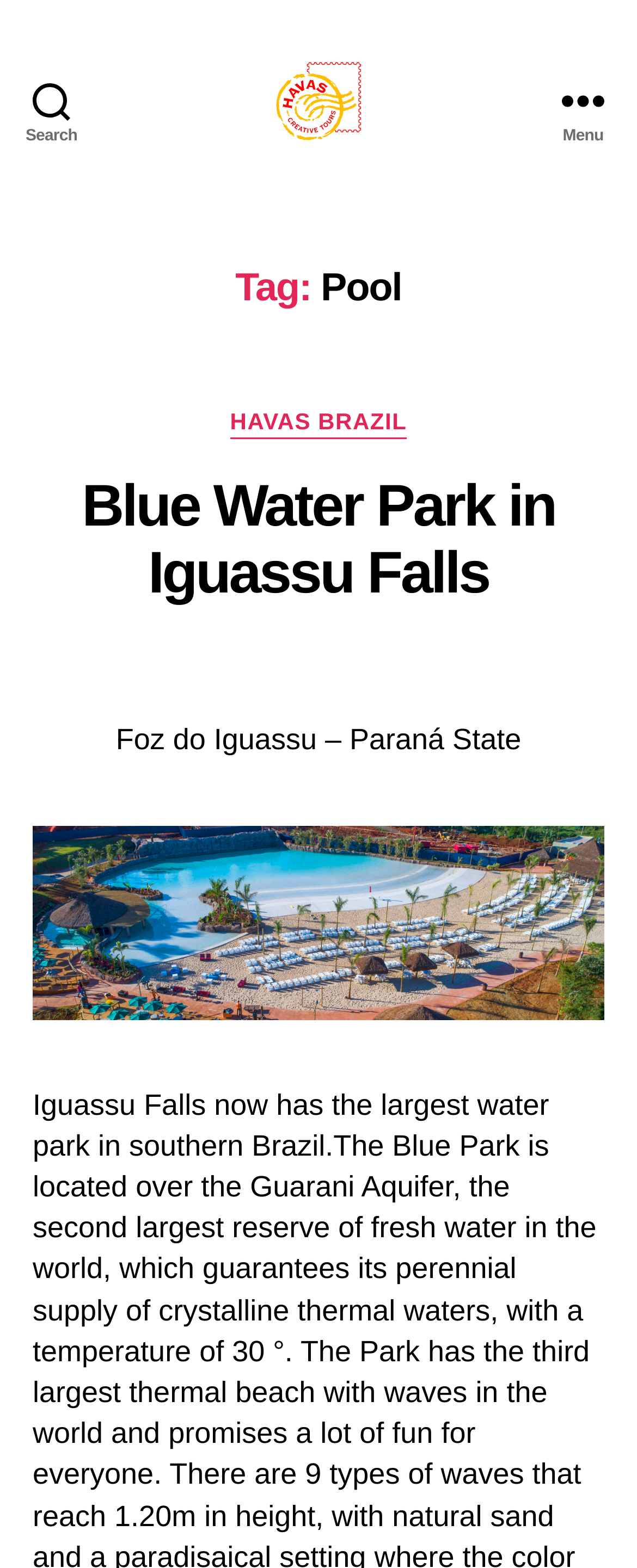Provide an in-depth caption for the contents of the webpage.

The webpage is about the "Pool Archives" of Havas Creative Tours. At the top left corner, there is a "Search" button. Next to it, on the top center, is a link to "Havas Creative Tours" accompanied by an image with the same name. On the top right corner, there is a "Menu" button.

Below the top section, there is a header section that spans the entire width of the page. It contains a heading that reads "Tag: Pool". Below this heading, there is another section that contains a "Categories" label, a link to "HAVAS BRAZIL", and a heading that reads "Blue Water Park in Iguassu Falls". This heading is also a link to the same title.

Underneath, there is a text that reads "Foz do Iguassu – Paraná State". Below this text, there is a figure that takes up most of the width of the page.